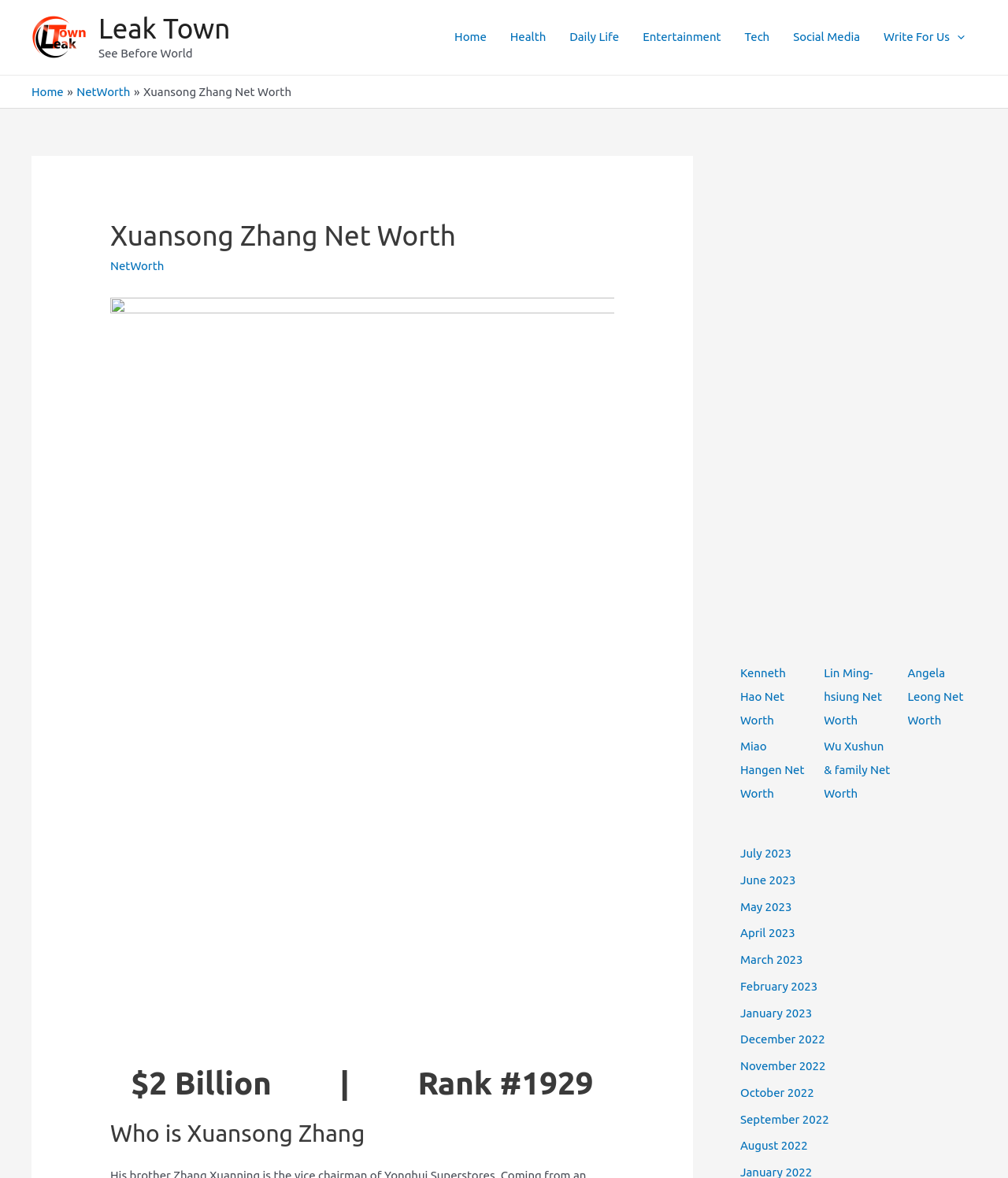Provide the text content of the webpage's main heading.

Xuansong Zhang Net Worth